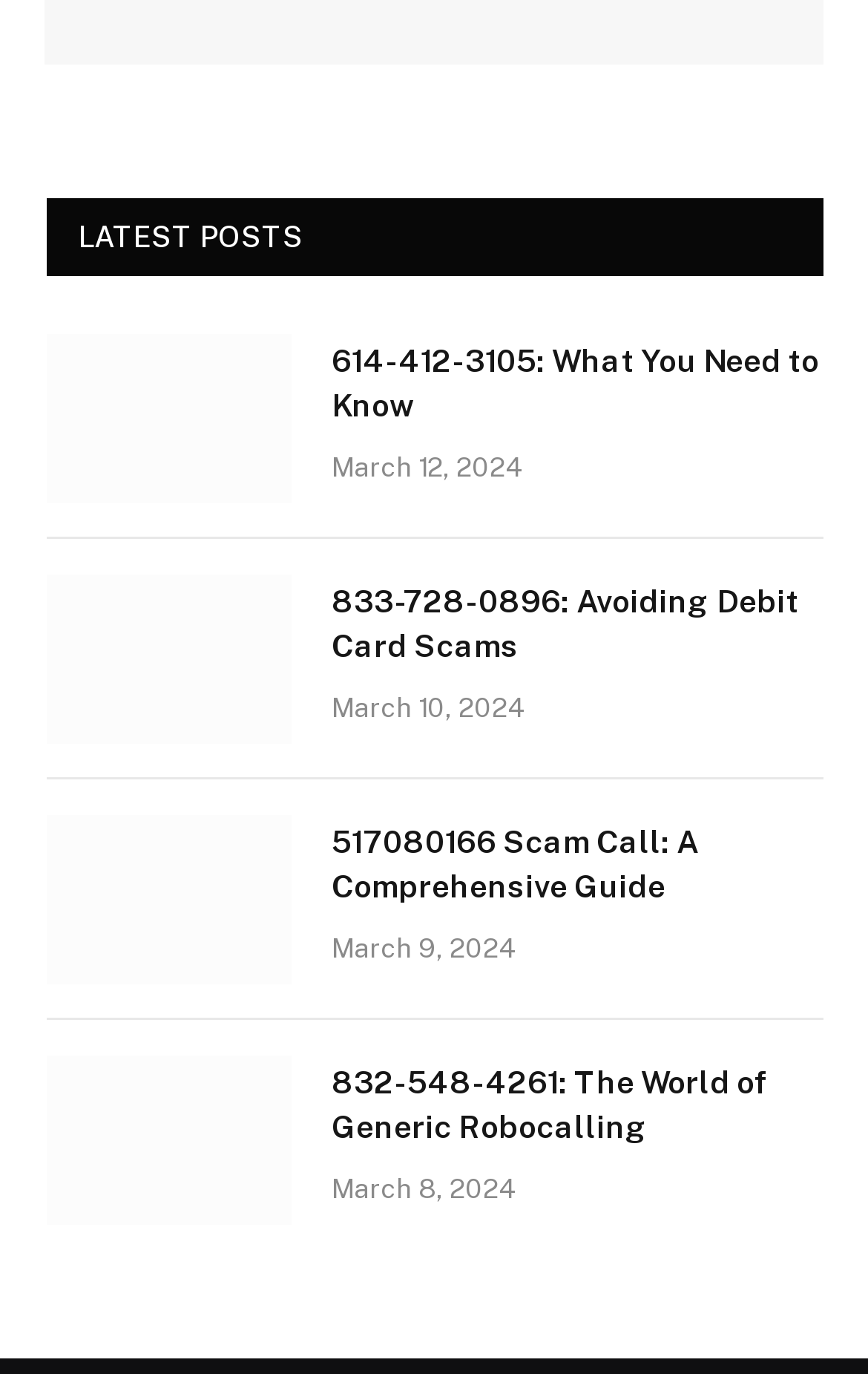What is the title of the second article?
Please ensure your answer to the question is detailed and covers all necessary aspects.

I looked for the 'heading' element associated with the second 'article' element. The 'heading' element has the text '833-728-0896: Avoiding Debit Card Scams', which is the title of the second article.